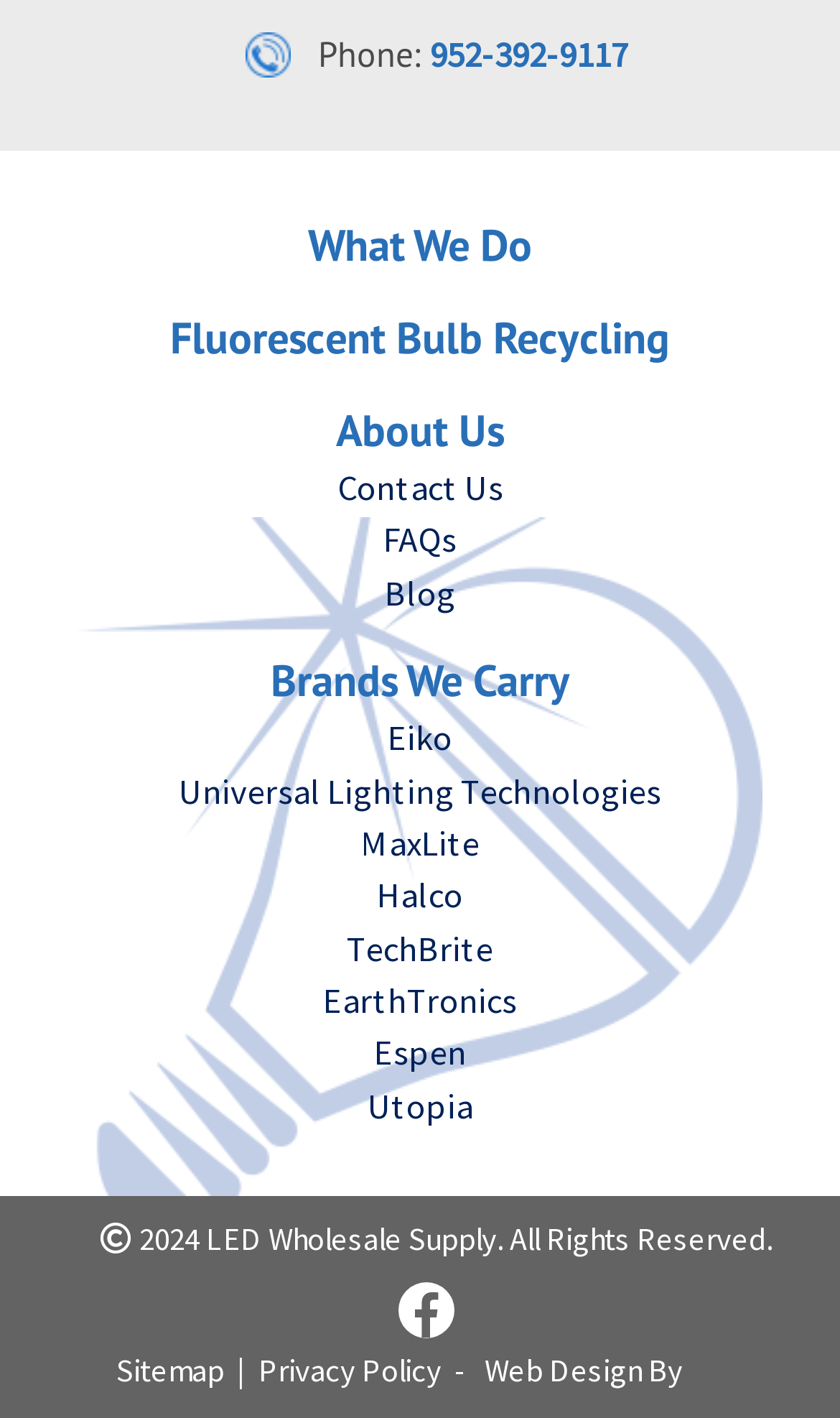Utilize the details in the image to give a detailed response to the question: What is the icon represented by the Unicode character ?

I found the Unicode character  which represents an icon, but without additional context or information, I couldn't determine what the icon represents.